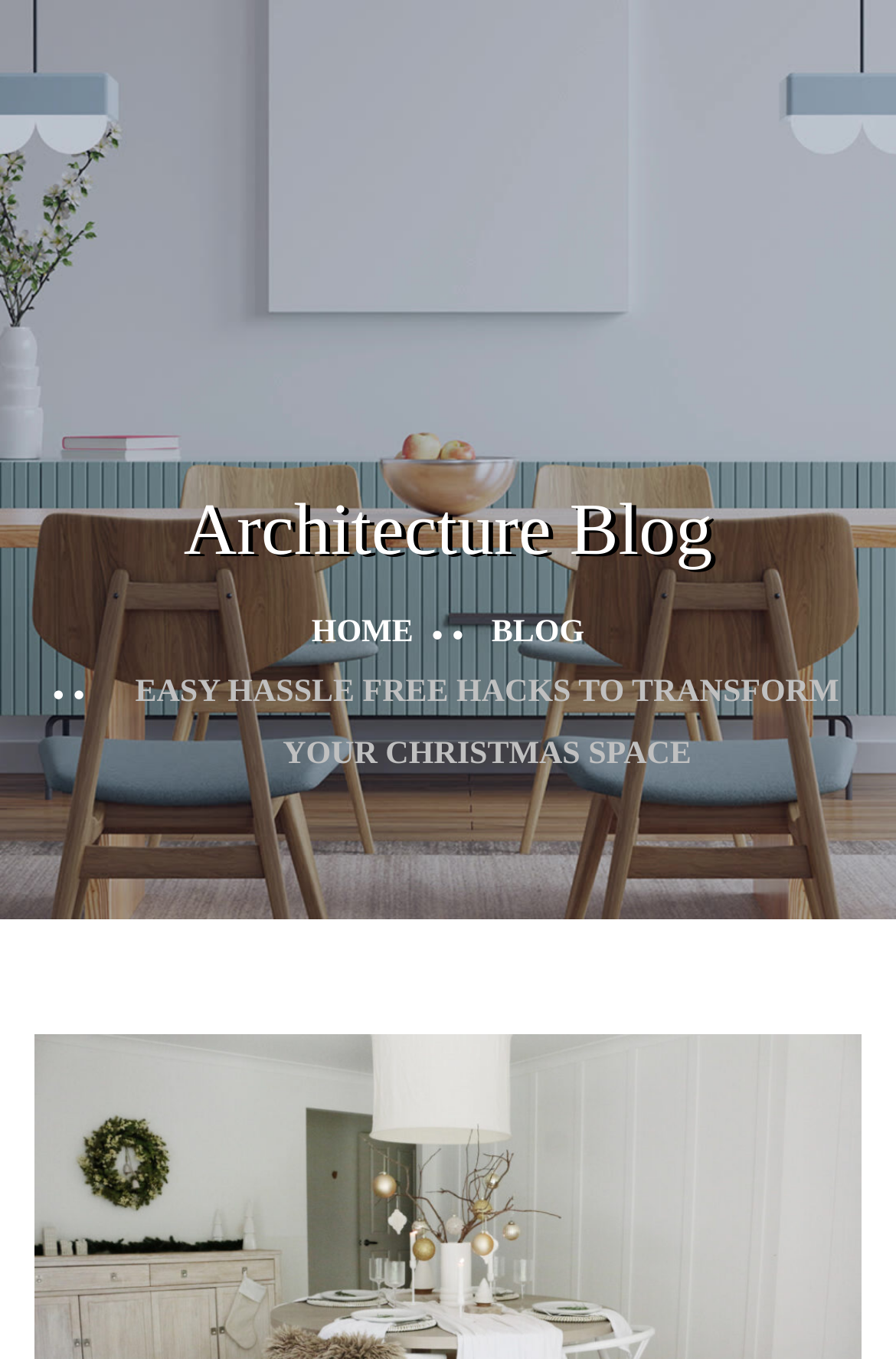Find the bounding box coordinates for the HTML element described in this sentence: "Home". Provide the coordinates as four float numbers between 0 and 1, in the format [left, top, right, bottom].

[0.348, 0.453, 0.461, 0.479]